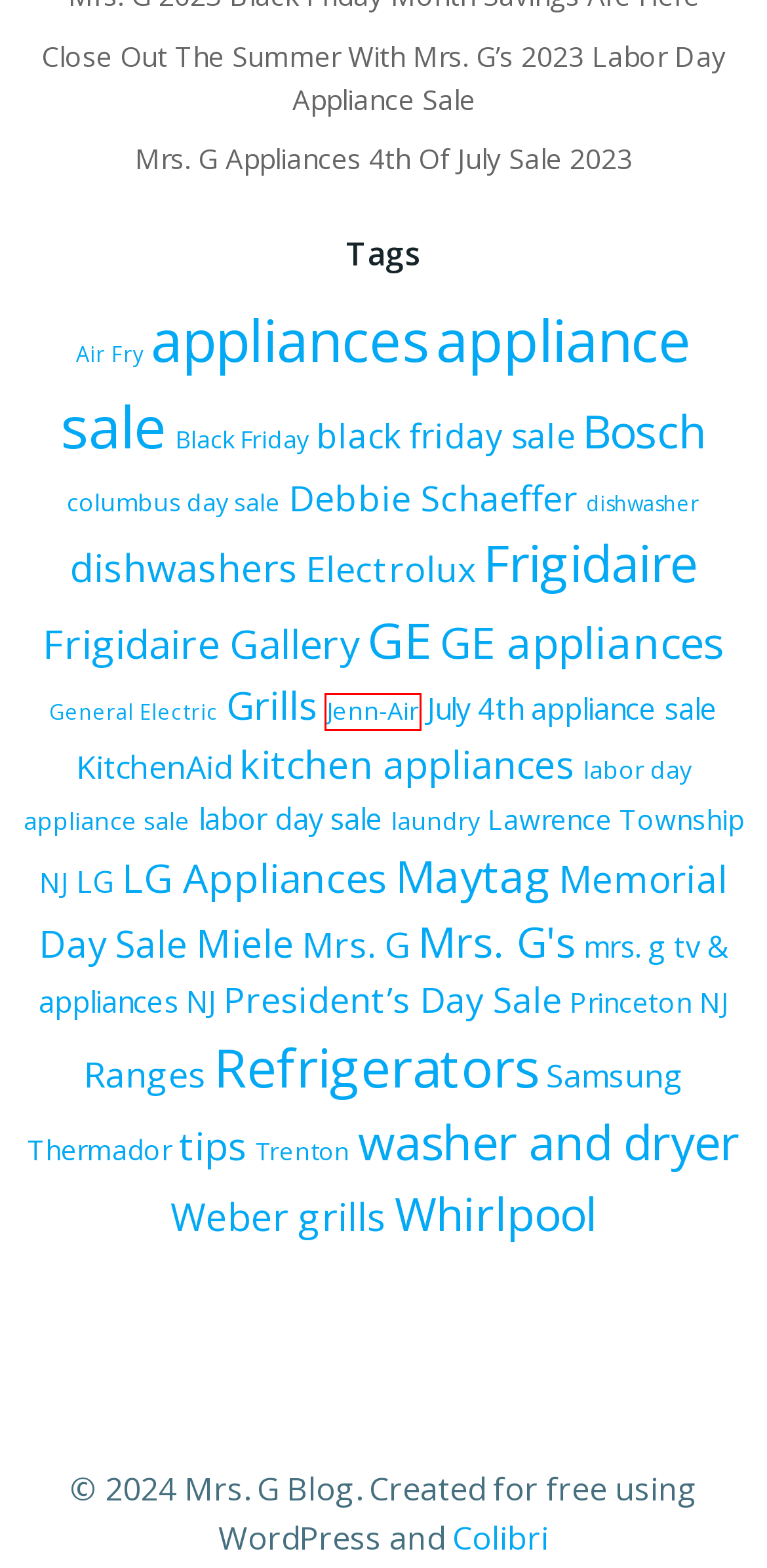Review the screenshot of a webpage that includes a red bounding box. Choose the webpage description that best matches the new webpage displayed after clicking the element within the bounding box. Here are the candidates:
A. Trenton – Mrs. G Blog
B. tips – Mrs. G Blog
C. kitchen appliances – Mrs. G Blog
D. labor day appliance sale – Mrs. G Blog
E. Jenn-Air – Mrs. G Blog
F. Lawrence Township NJ – Mrs. G Blog
G. black friday sale – Mrs. G Blog
H. Mrs. G – Mrs. G Blog

E